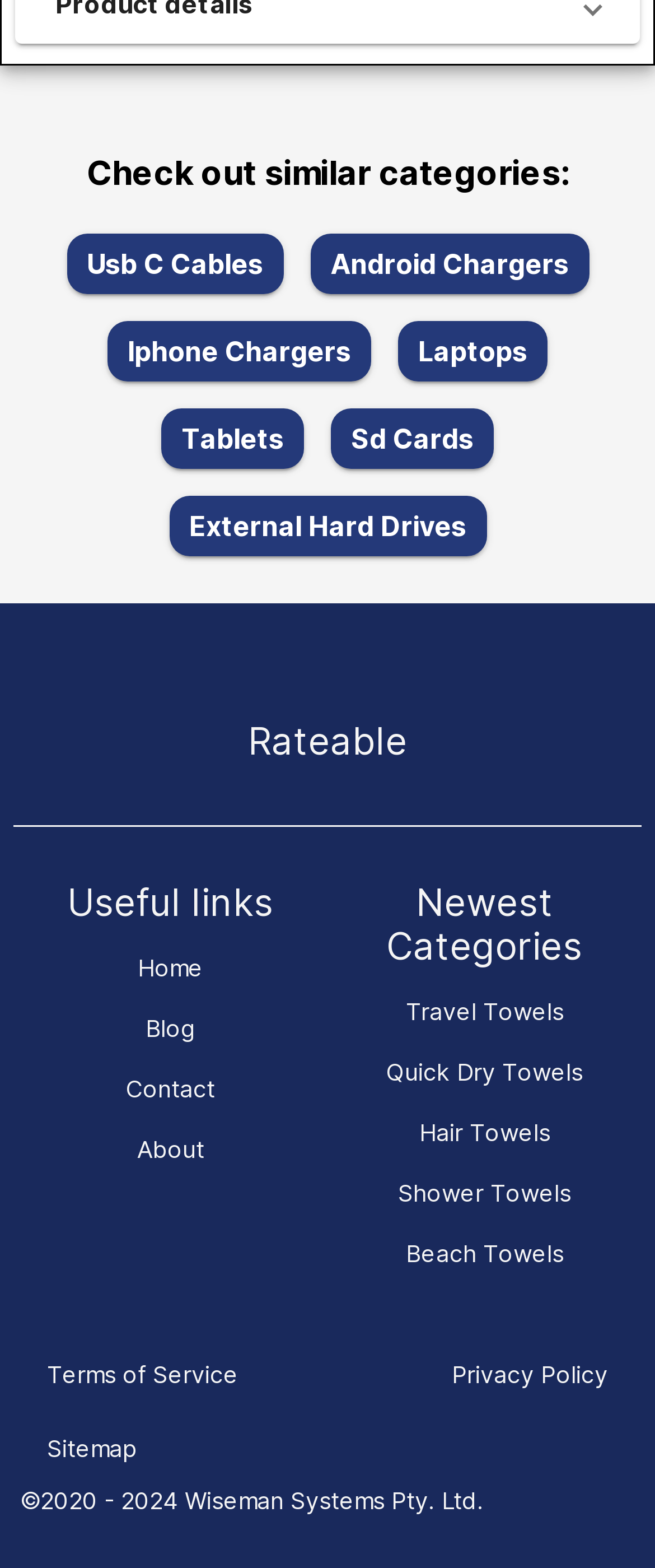Please specify the coordinates of the bounding box for the element that should be clicked to carry out this instruction: "Explore Travel Towels". The coordinates must be four float numbers between 0 and 1, formatted as [left, top, right, bottom].

[0.5, 0.626, 0.979, 0.665]